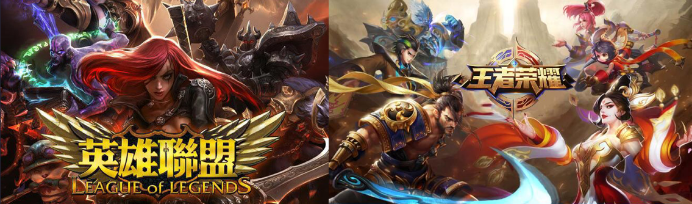How many days does the 'MIT Game Lab X Tencent: Esports Weekend' event last?
Please provide a single word or phrase as your answer based on the screenshot.

2